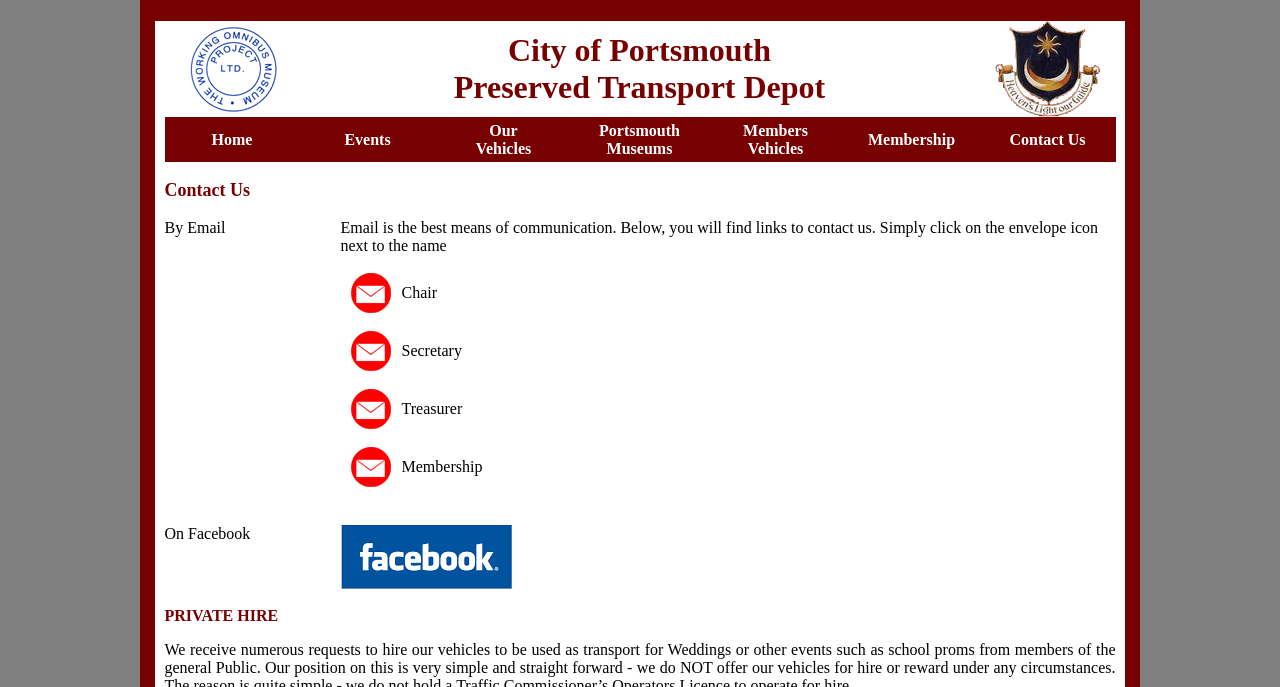Provide your answer in a single word or phrase: 
How many table rows are there in the 'Contact Us' section?

6